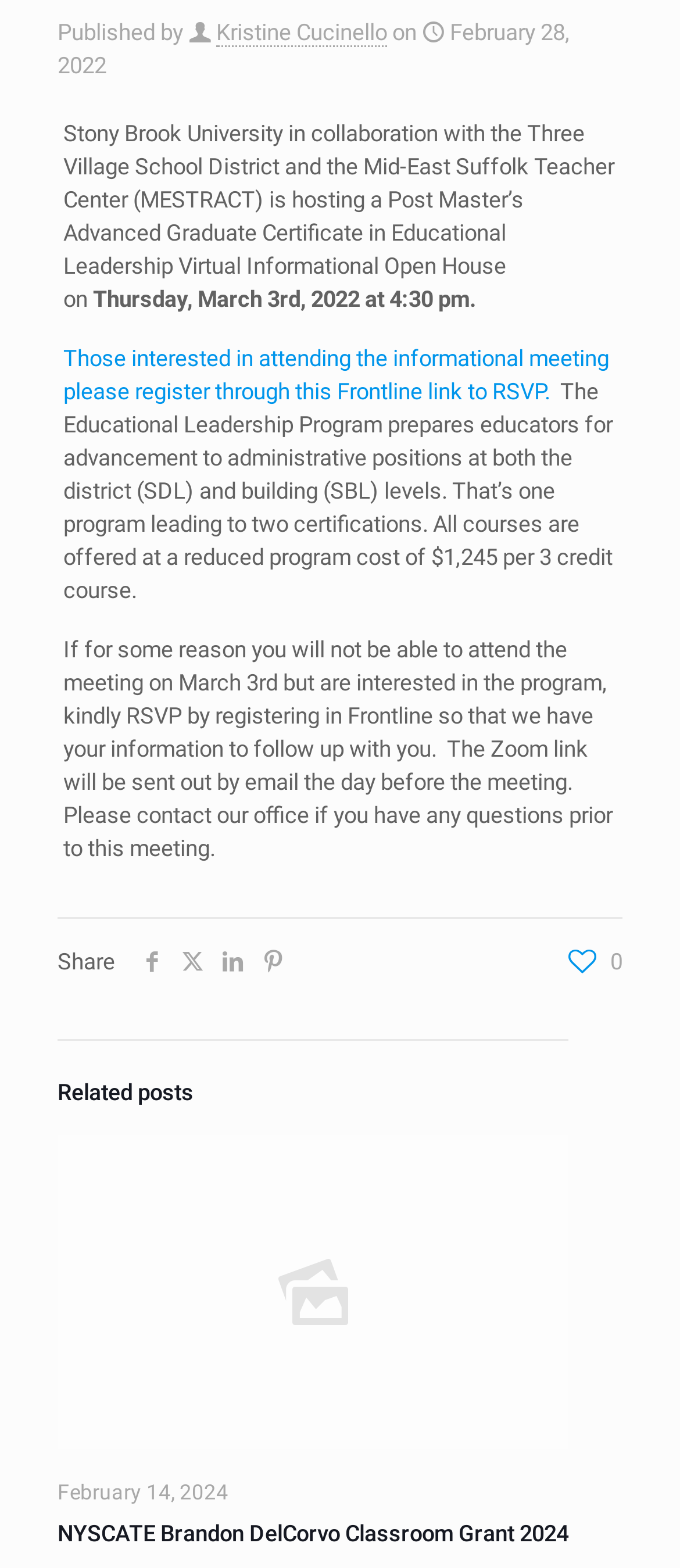Using the provided element description "Uncategorized", determine the bounding box coordinates of the UI element.

None